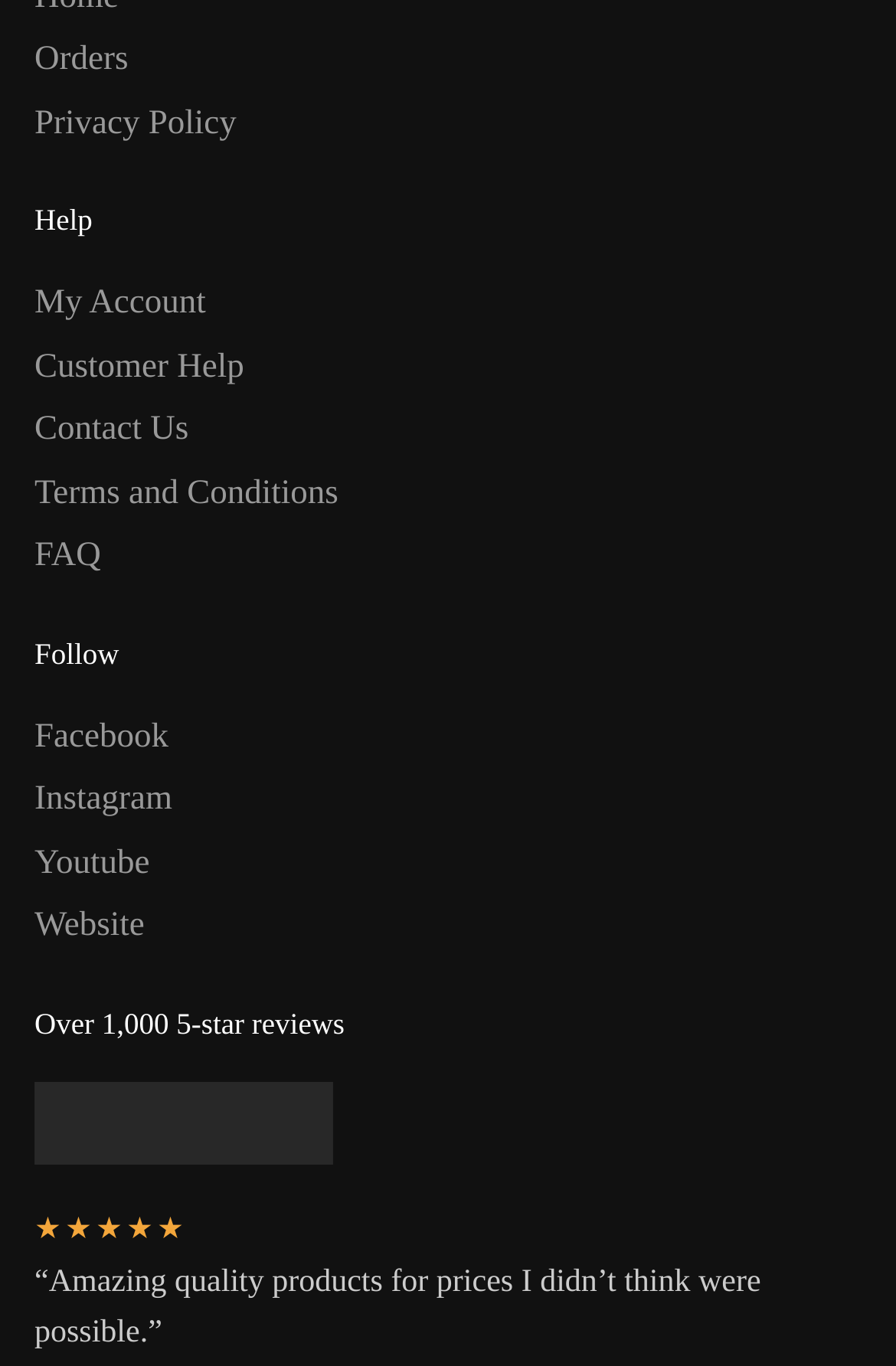What is the rating of the website's products?
Please provide a single word or phrase as your answer based on the image.

5-star